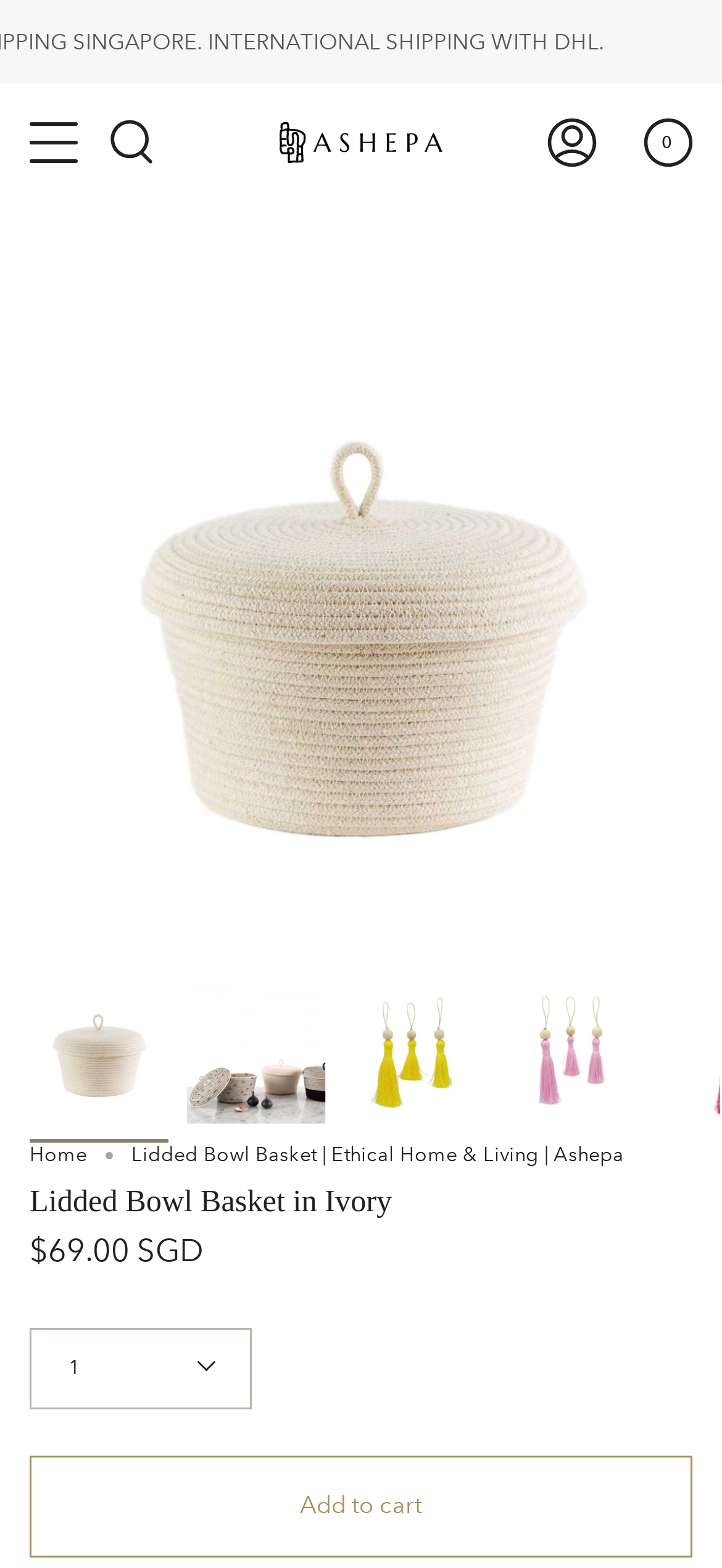Please respond to the question with a concise word or phrase:
What is the color of the Lidded Bowl Basket?

Ivory